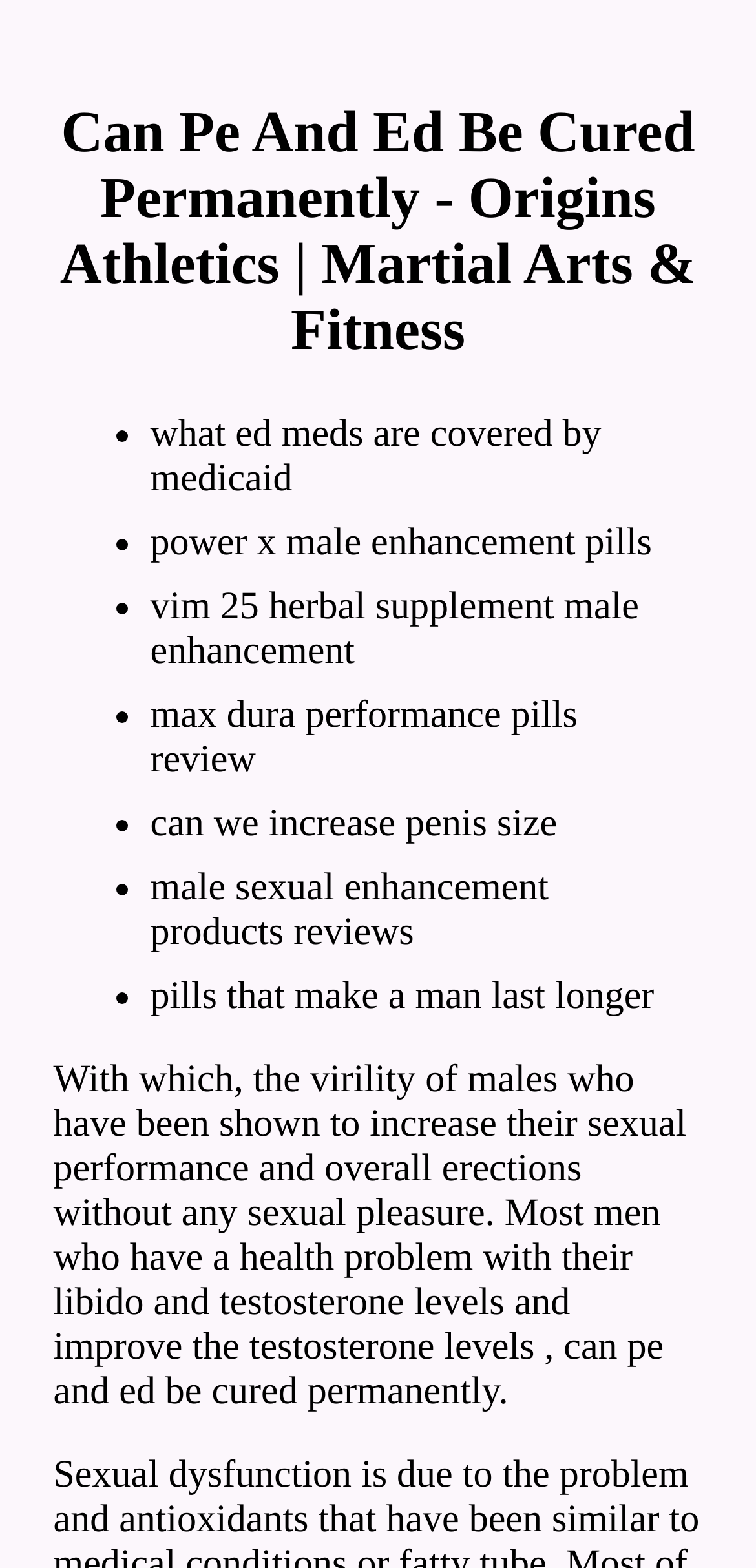What is the main topic of this webpage?
Using the information presented in the image, please offer a detailed response to the question.

Based on the webpage content, it appears that the main topic is related to male sexual health, specifically discussing ways to improve sexual performance, increase testosterone levels, and cure PE and ED permanently.